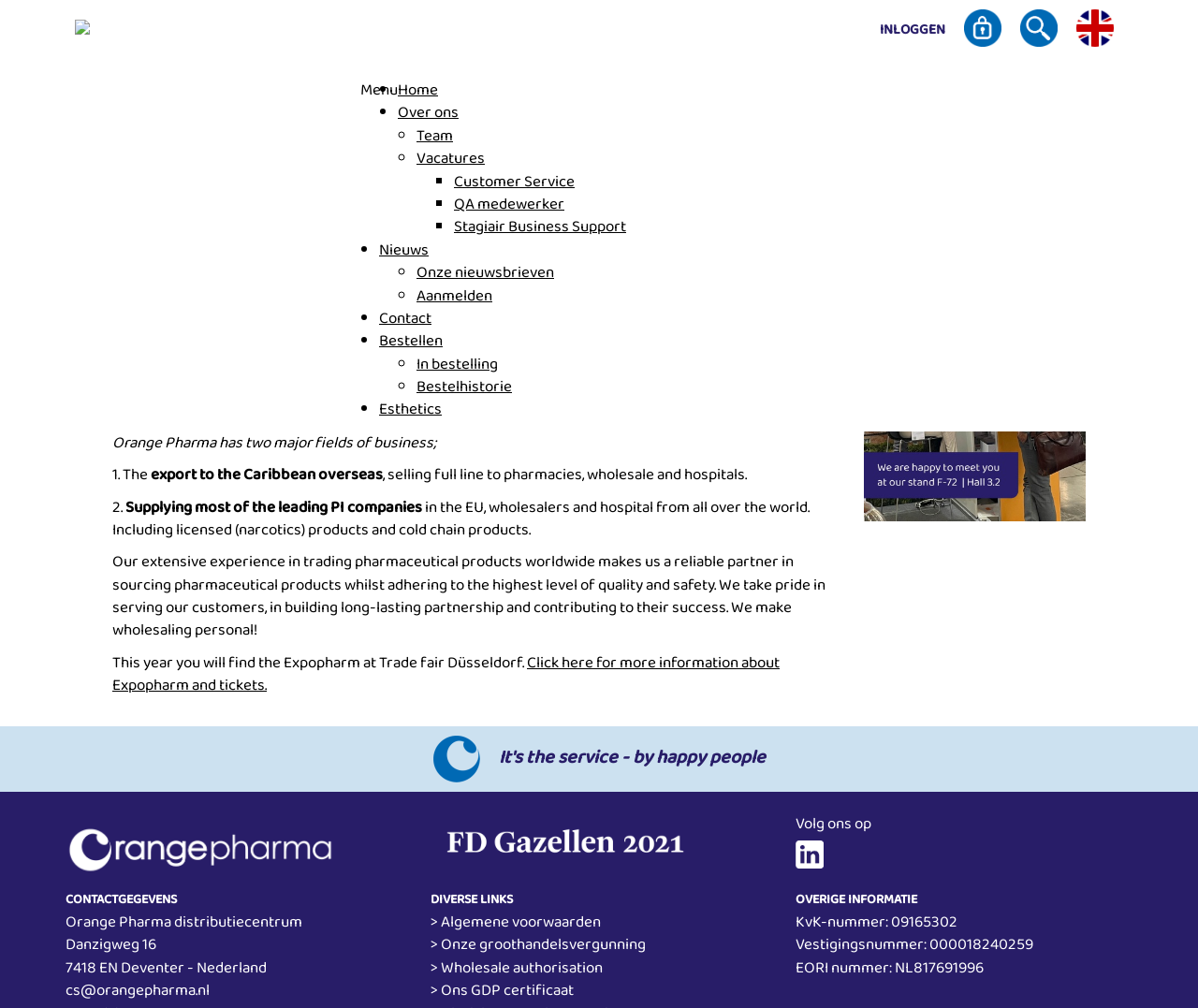What is the address of Orange Pharma's distribution center?
Respond with a short answer, either a single word or a phrase, based on the image.

Danzigweg 16, 7418 EN Deventer - Nederland